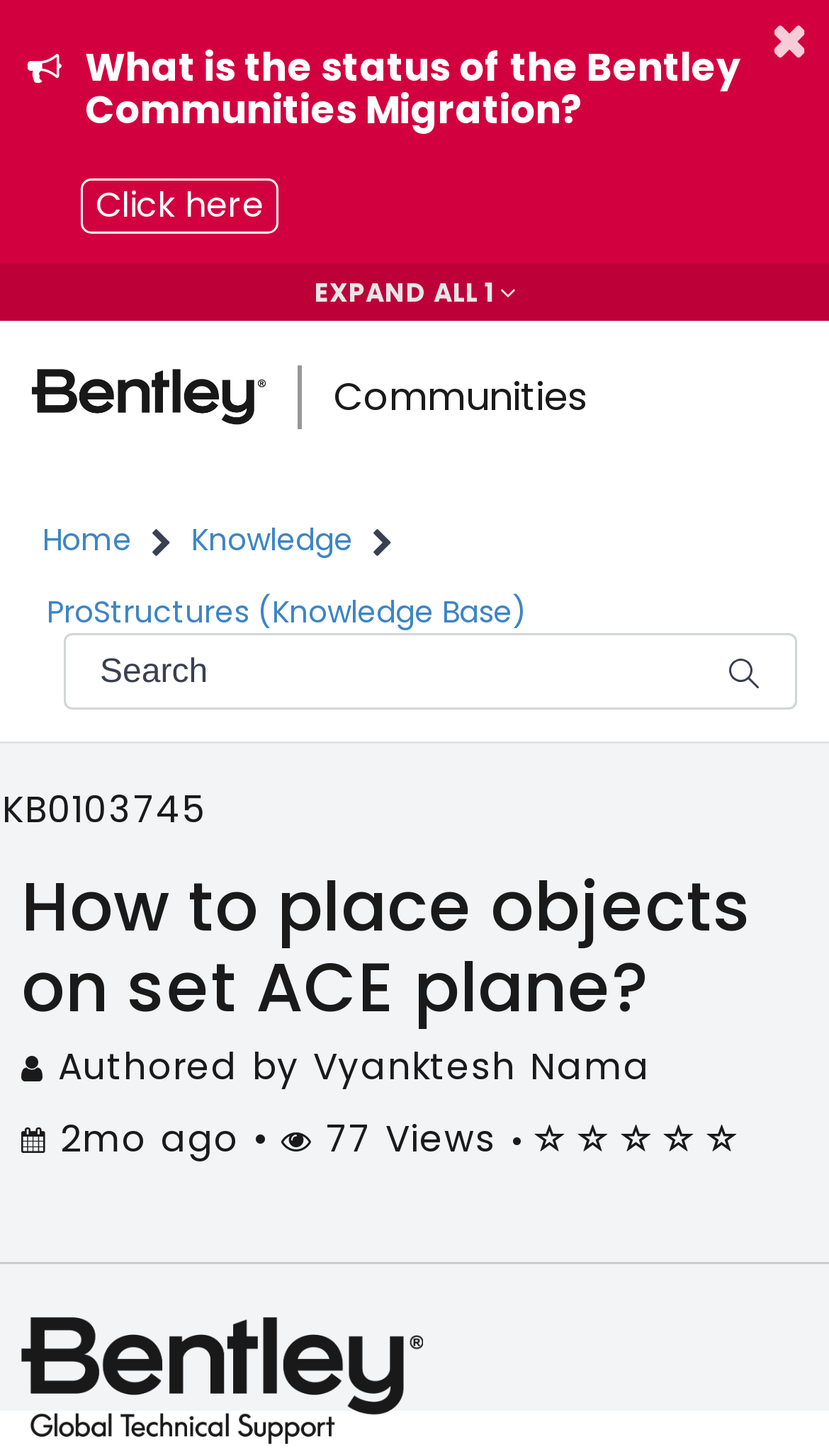Please locate the bounding box coordinates of the element that needs to be clicked to achieve the following instruction: "Go to homepage". The coordinates should be four float numbers between 0 and 1, i.e., [left, top, right, bottom].

[0.0, 0.236, 0.359, 0.309]